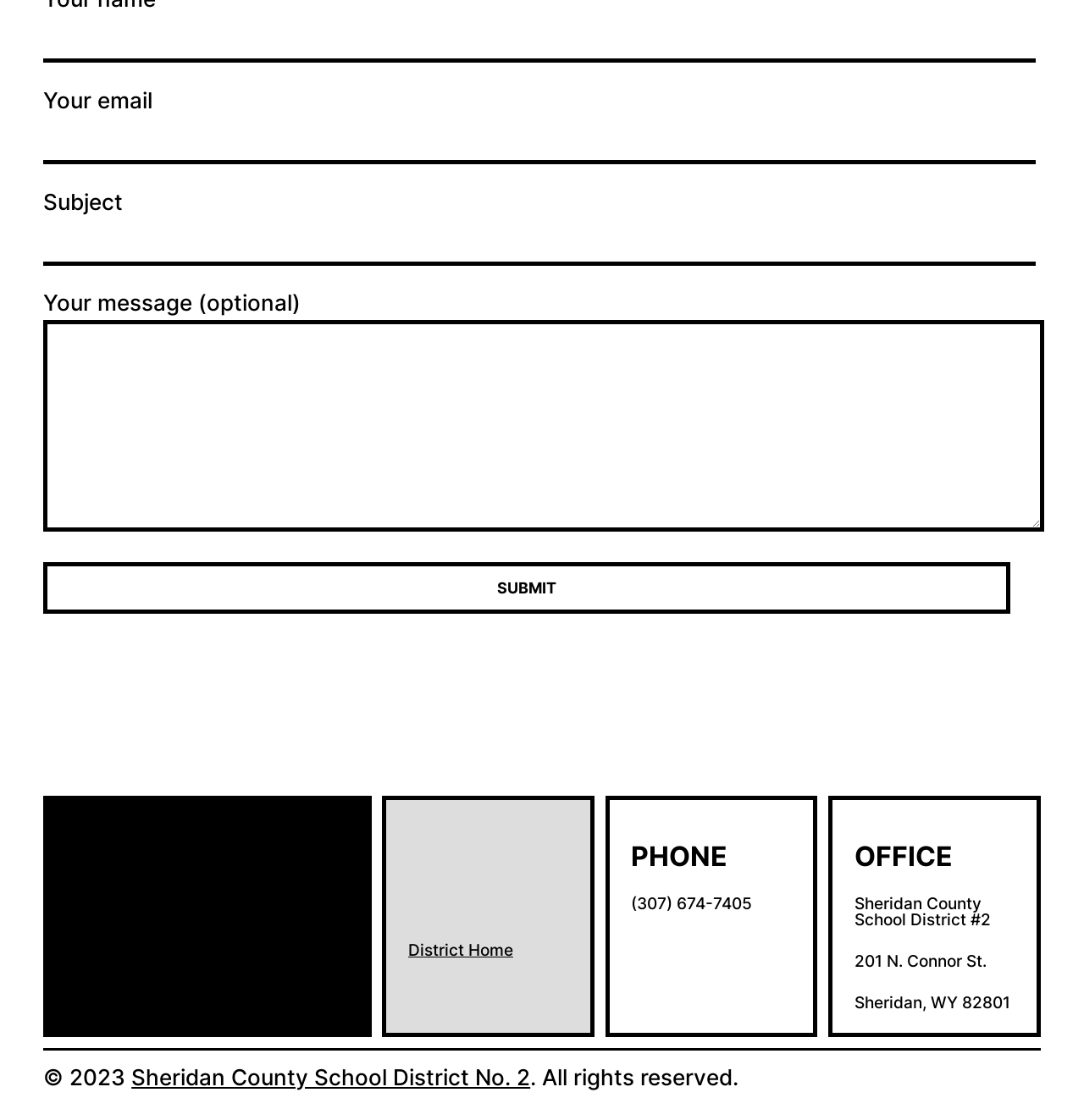What is the name of the school district?
Please provide a single word or phrase based on the screenshot.

Sheridan County School District #2